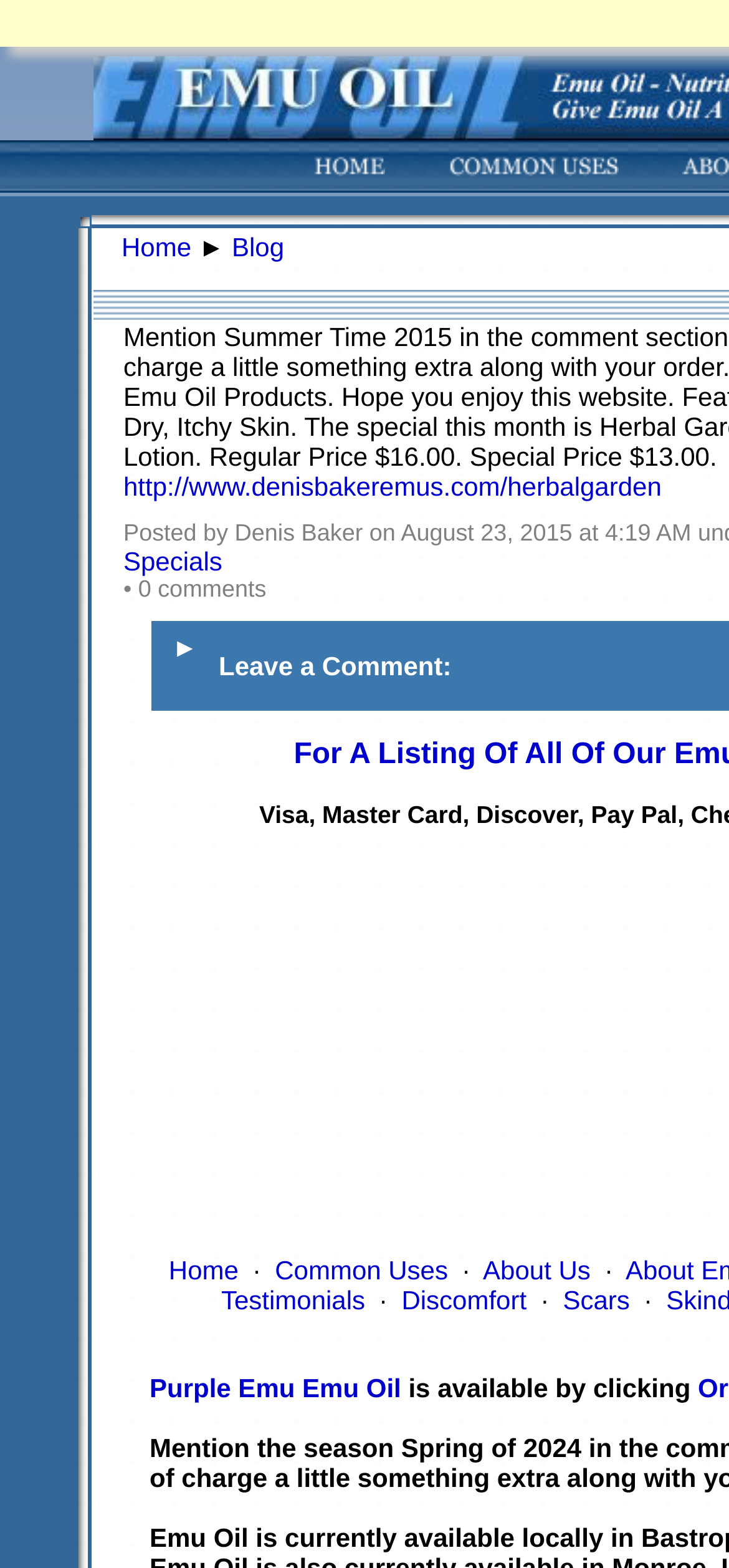What is the product mentioned in the webpage?
Respond with a short answer, either a single word or a phrase, based on the image.

Purple Emu Emu Oil